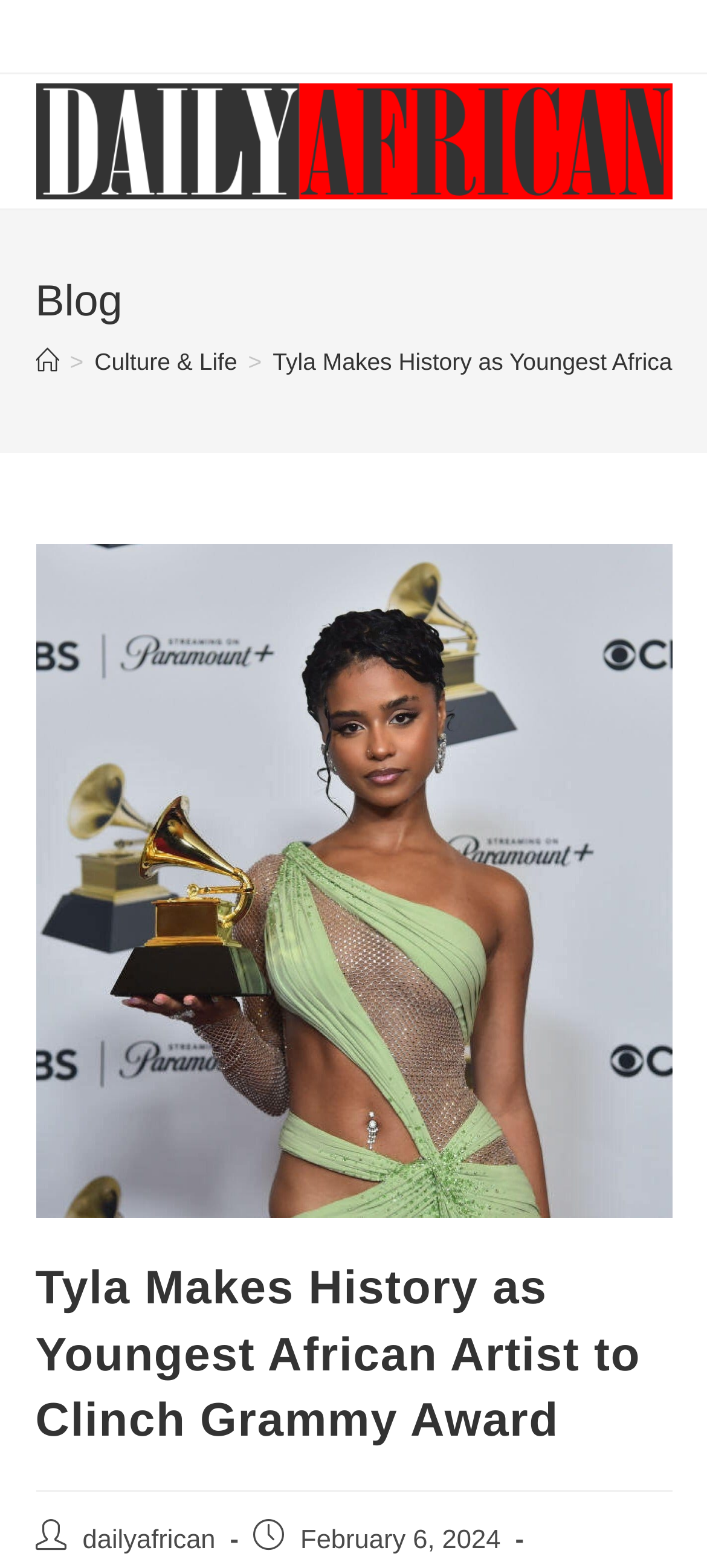Determine the bounding box coordinates of the UI element described by: "Culture & Life".

[0.134, 0.221, 0.336, 0.239]